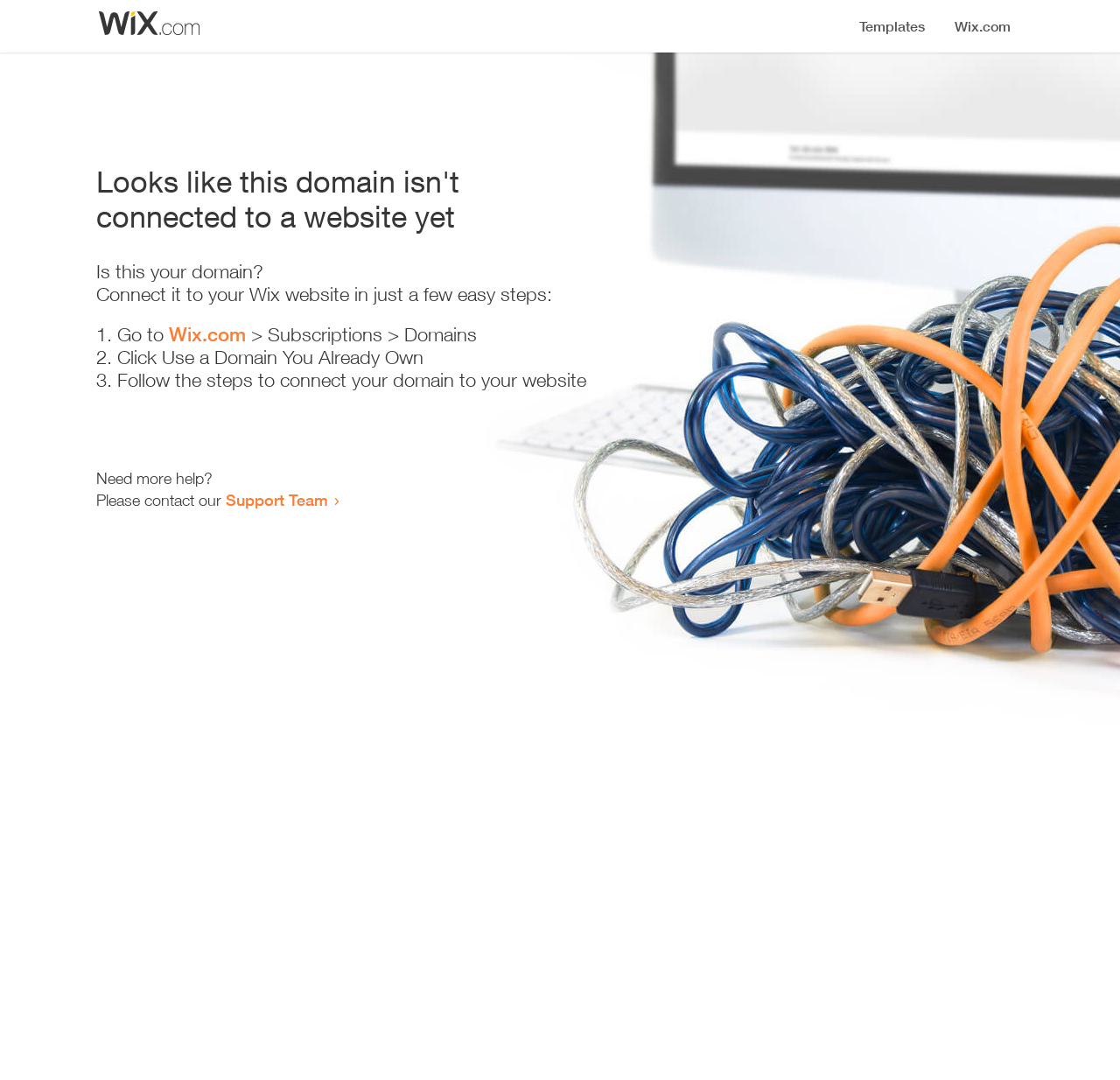What is the status of the domain?
Provide a thorough and detailed answer to the question.

The webpage displays a message 'Looks like this domain isn't connected to a website yet', indicating that the domain is not connected to a website.